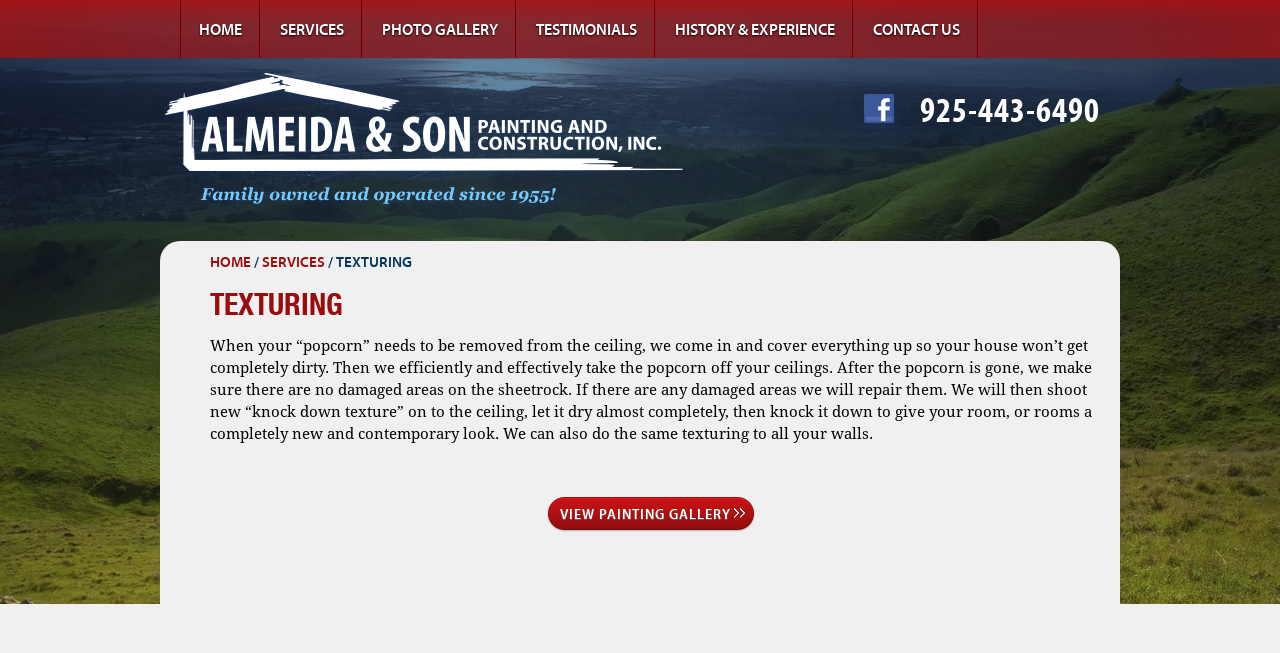Provide an in-depth description of the elements and layout of the webpage.

The webpage is about Texturing services provided by Almeida & Son. At the top, there is a navigation menu with six links: HOME, SERVICES, PHOTO GALLERY, TESTIMONIALS, HISTORY & EXPERIENCE, and CONTACT US, aligned horizontally and evenly spaced. 

Below the navigation menu, there is a large section that takes up most of the page. It contains a brief description of the texturing service, which explains the process of removing "popcorn" from ceilings, repairing damaged areas, and applying a new texture to give a contemporary look. This section is headed by a large title "TEXTURING" and has a phone number "925-443-6490" displayed on the right side.

On the left side of the page, there is a smaller section with a link to the HOME page and a separator line. Below this section, there is another link to the SERVICES page. 

On the right side of the page, there is a link to an empty page, and below it, there is a link to the PAINTING GALLERY.